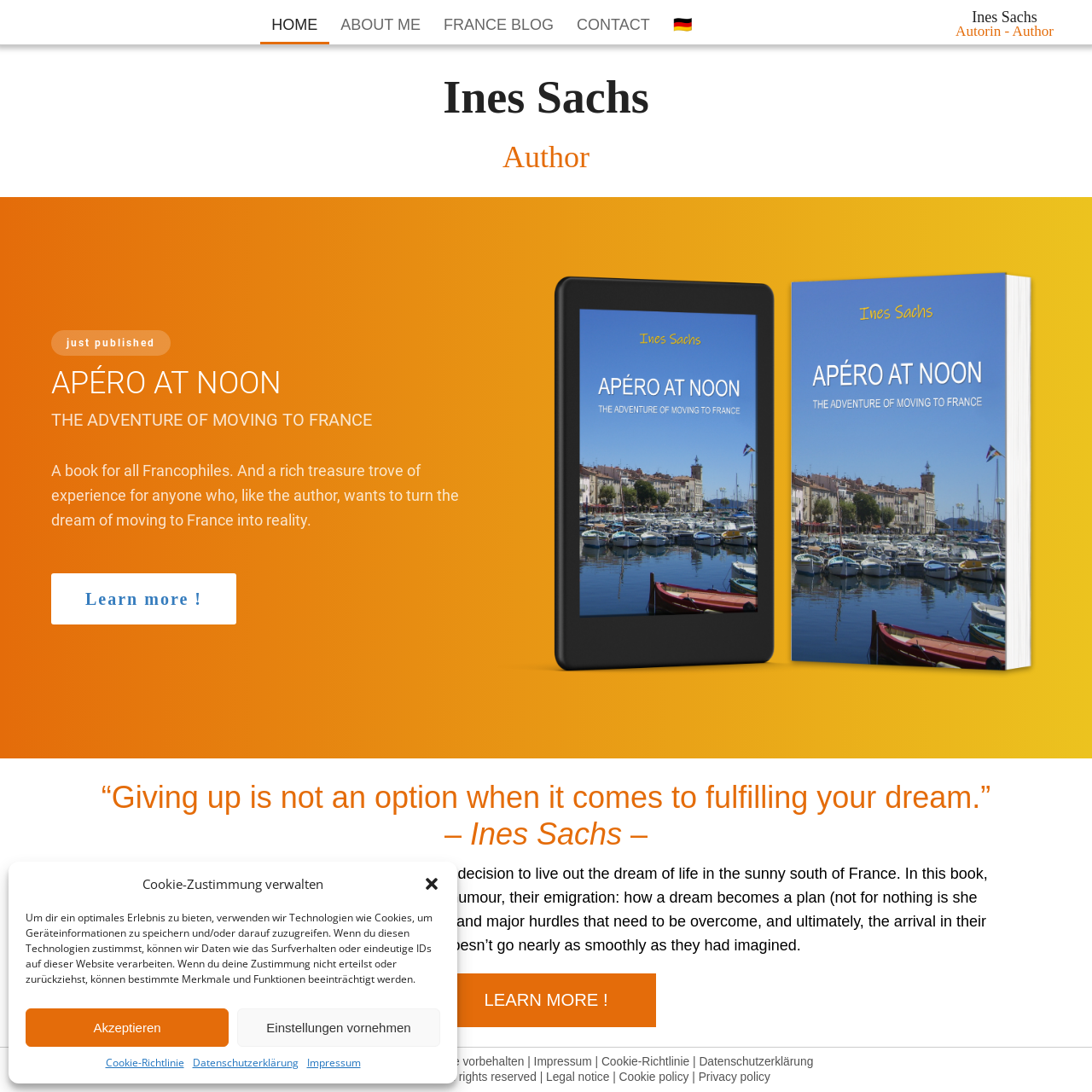What can be learned from the book?
Please provide an in-depth and detailed response to the question.

The book offers a rich treasure trove of experience for anyone who wants to turn the dream of moving to France into reality, which is mentioned in the description of the book 'A book for all Francophiles. And a rich treasure trove of experience for anyone who, like the author, wants to turn the dream of moving to France into reality'.